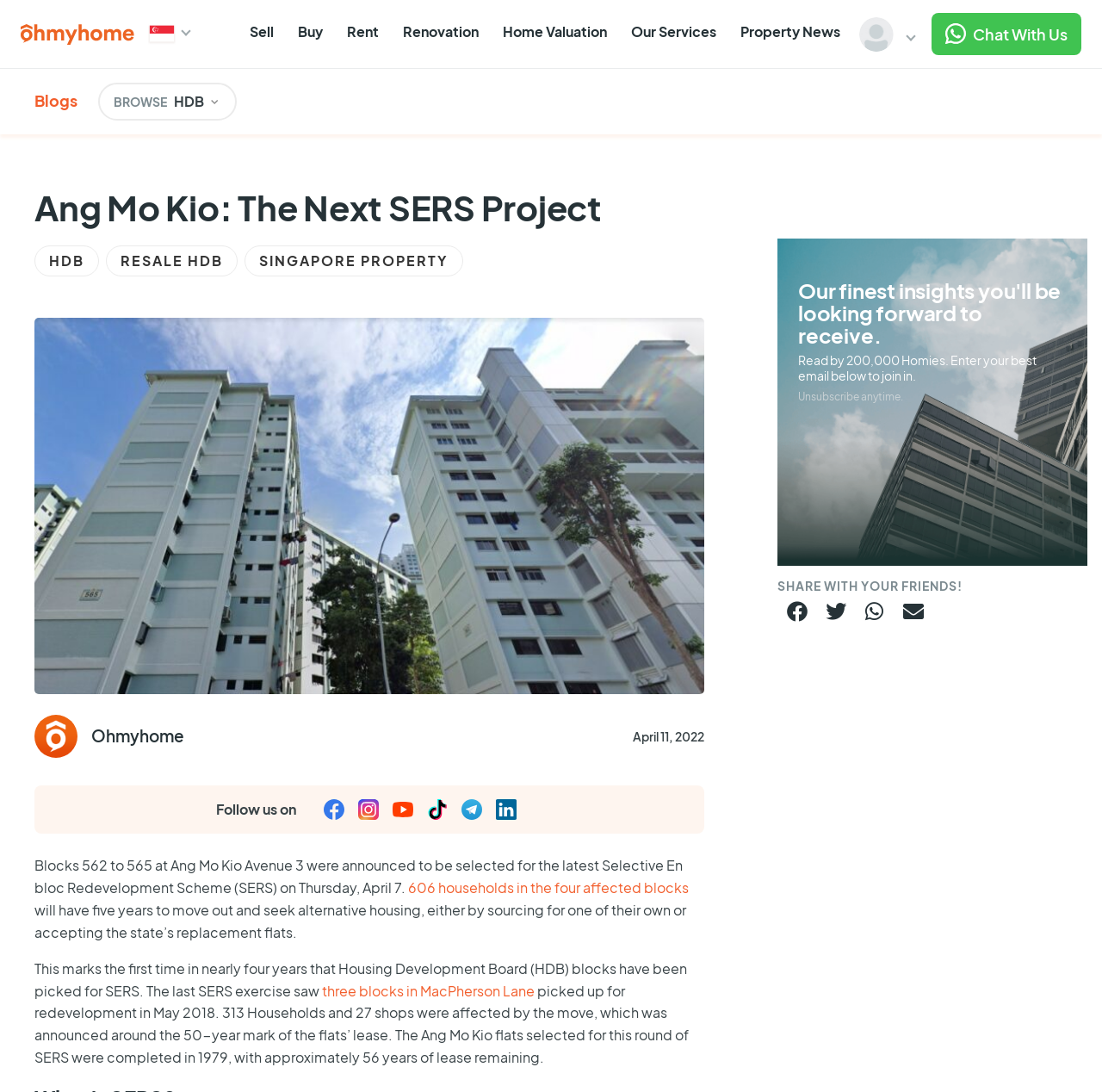How many households will be affected by the SERS project?
With the help of the image, please provide a detailed response to the question.

I found the information about the number of households affected by the SERS project in the article, which states that '606 households in the four affected blocks will have five years to move out and seek alternative housing'.